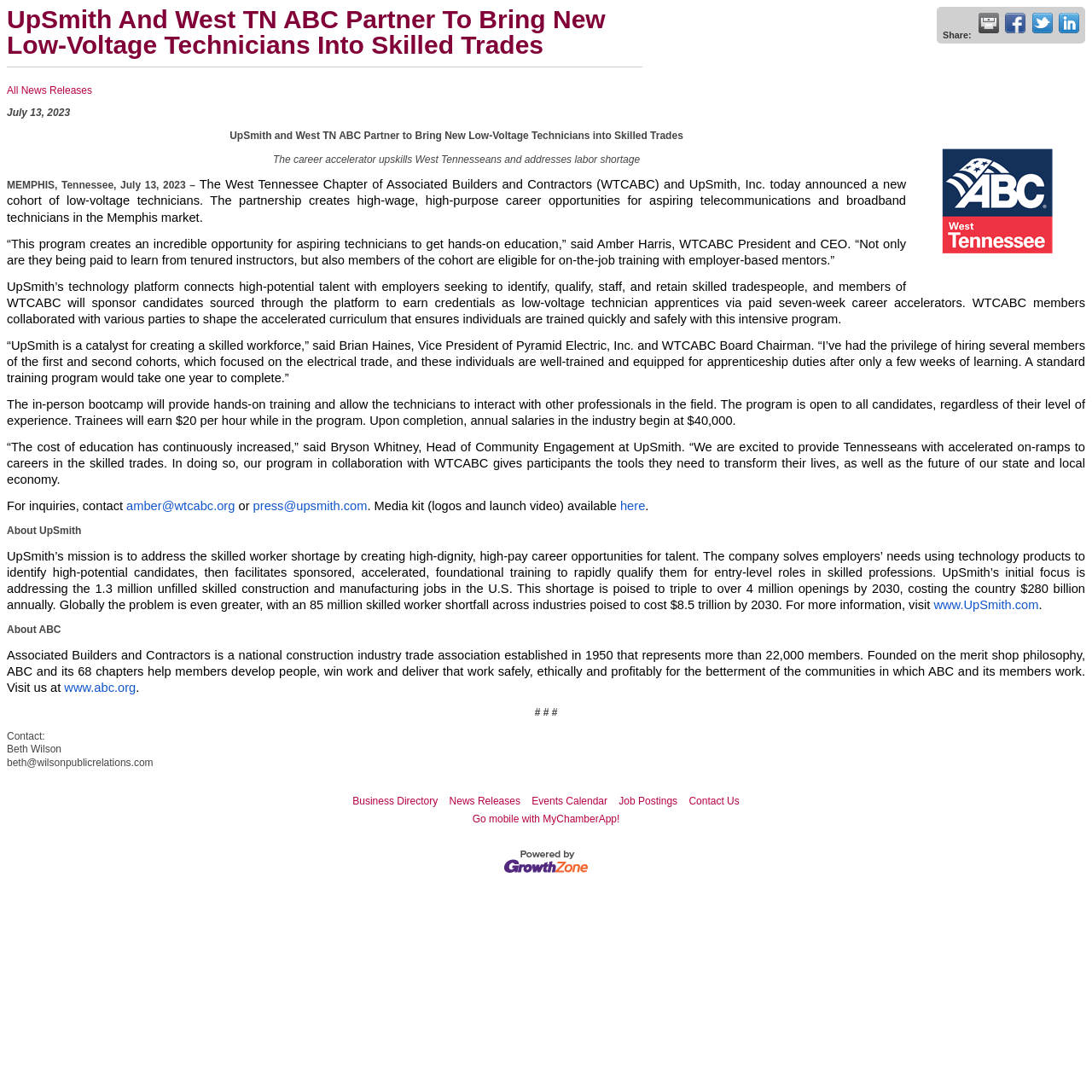Respond with a single word or phrase:
What is the name of the company that Brian Haines is the Vice President of?

Pyramid Electric, Inc.